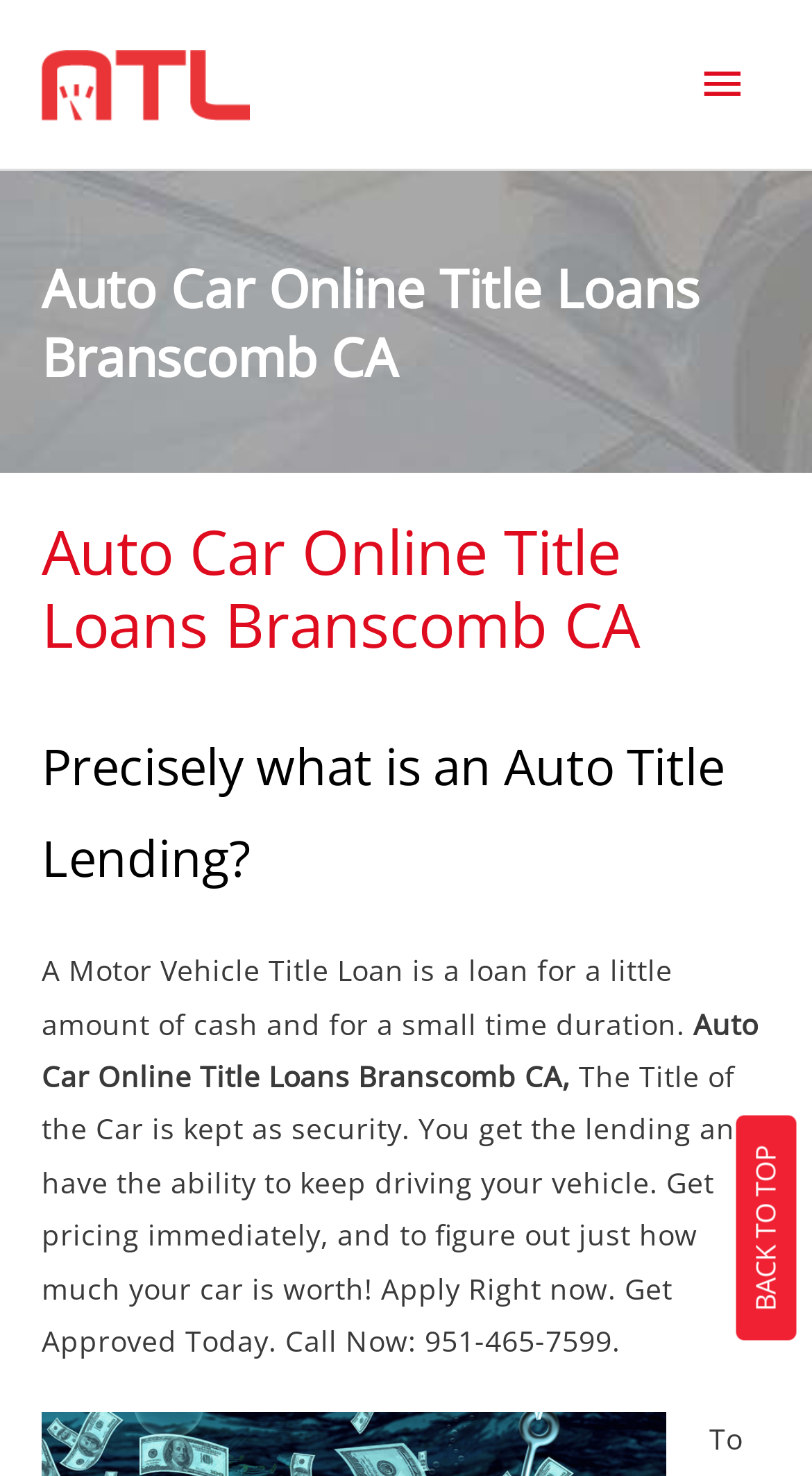Please study the image and answer the question comprehensively:
What is the phone number to call for loan approval?

I found the phone number by looking at the top of the webpage, where it says 'Auto Car Online Title Loans Branscomb CA | 951-226-5874 | Fast Approval'. The phone number is clearly displayed as a way to contact the company for loan approval.